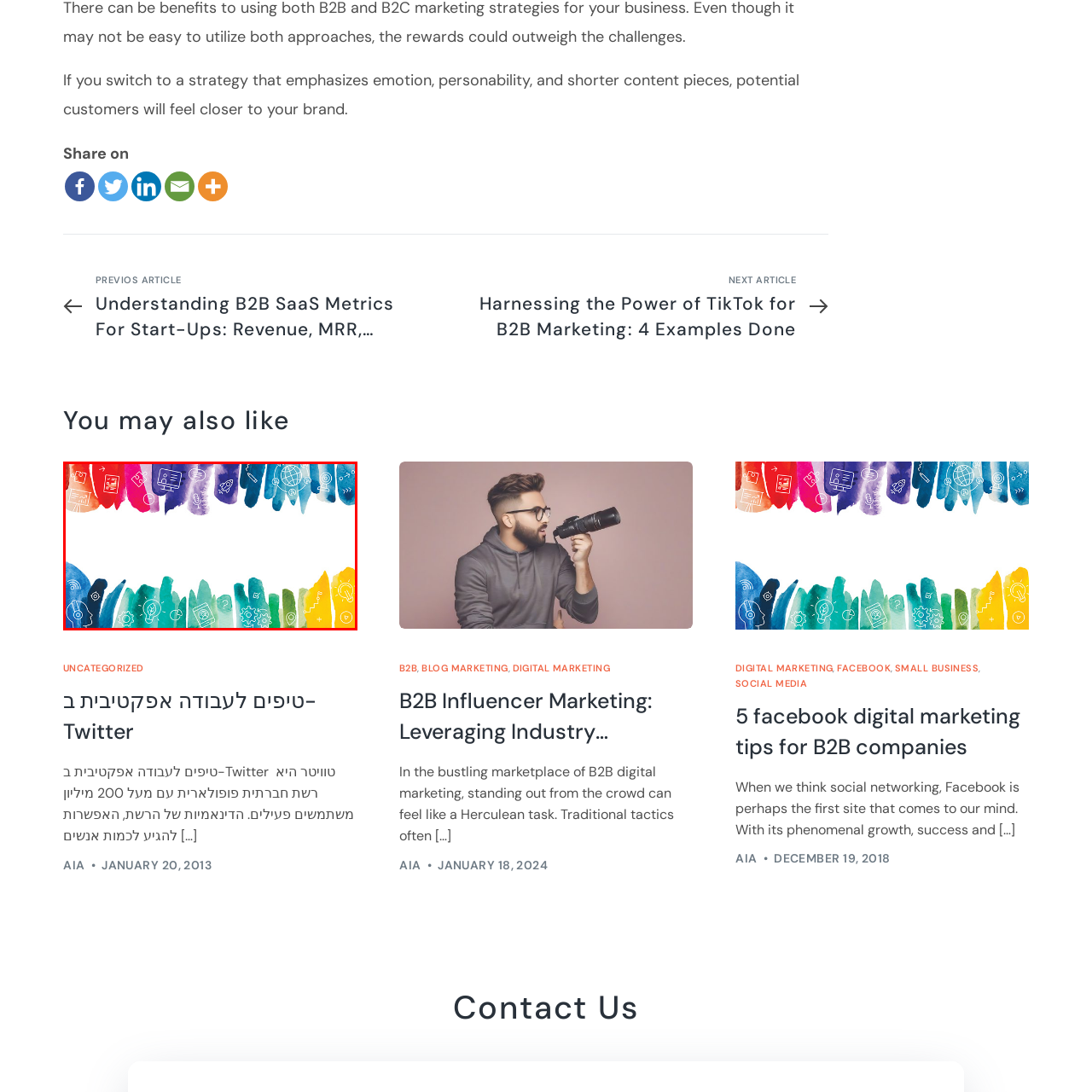Generate a detailed caption for the content inside the red bounding box.

This vibrant image features a colorful watercolor border that spans the top and bottom edges, showcasing a spectrum of hues from deep reds and purples to greens and yellows. Interspersed among the flowing colors are various illustrated icons representing themes of communication and technology, including a globe, sound waves, gears, and digital devices. This artistic design creates an engaging visual frame for content related to digital marketing, communication strategies, or social media topics, effectively conveying a sense of creativity and modernity.